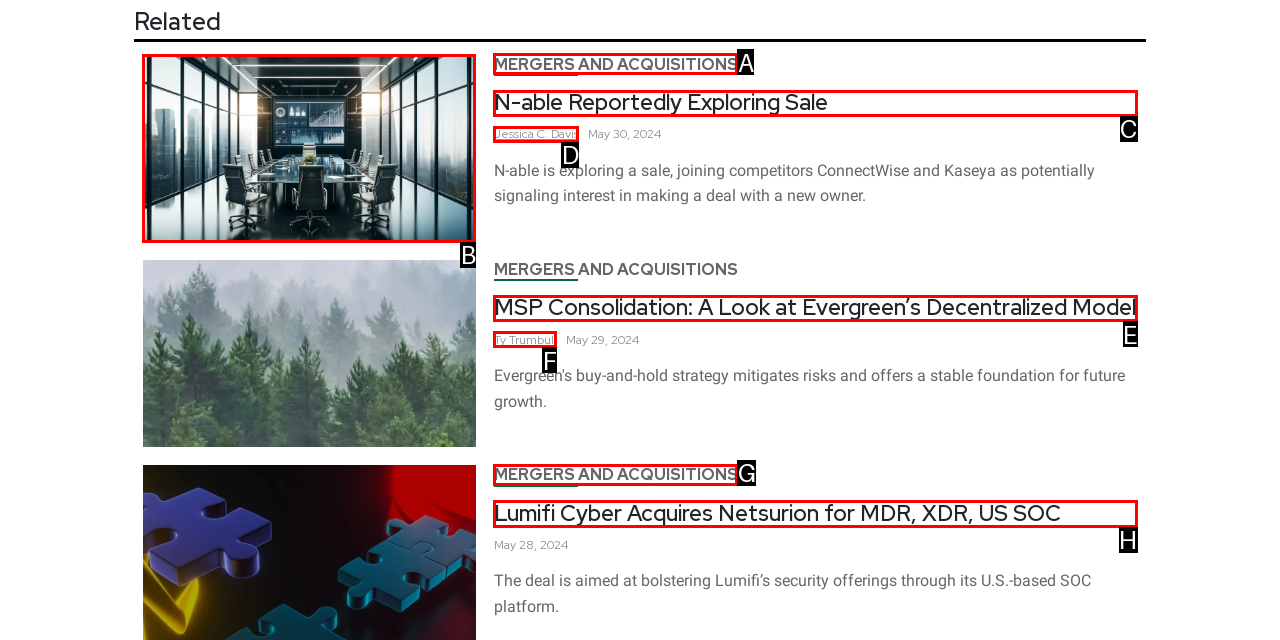Based on the element description: N-able Reportedly Exploring Sale, choose the HTML element that matches best. Provide the letter of your selected option.

C